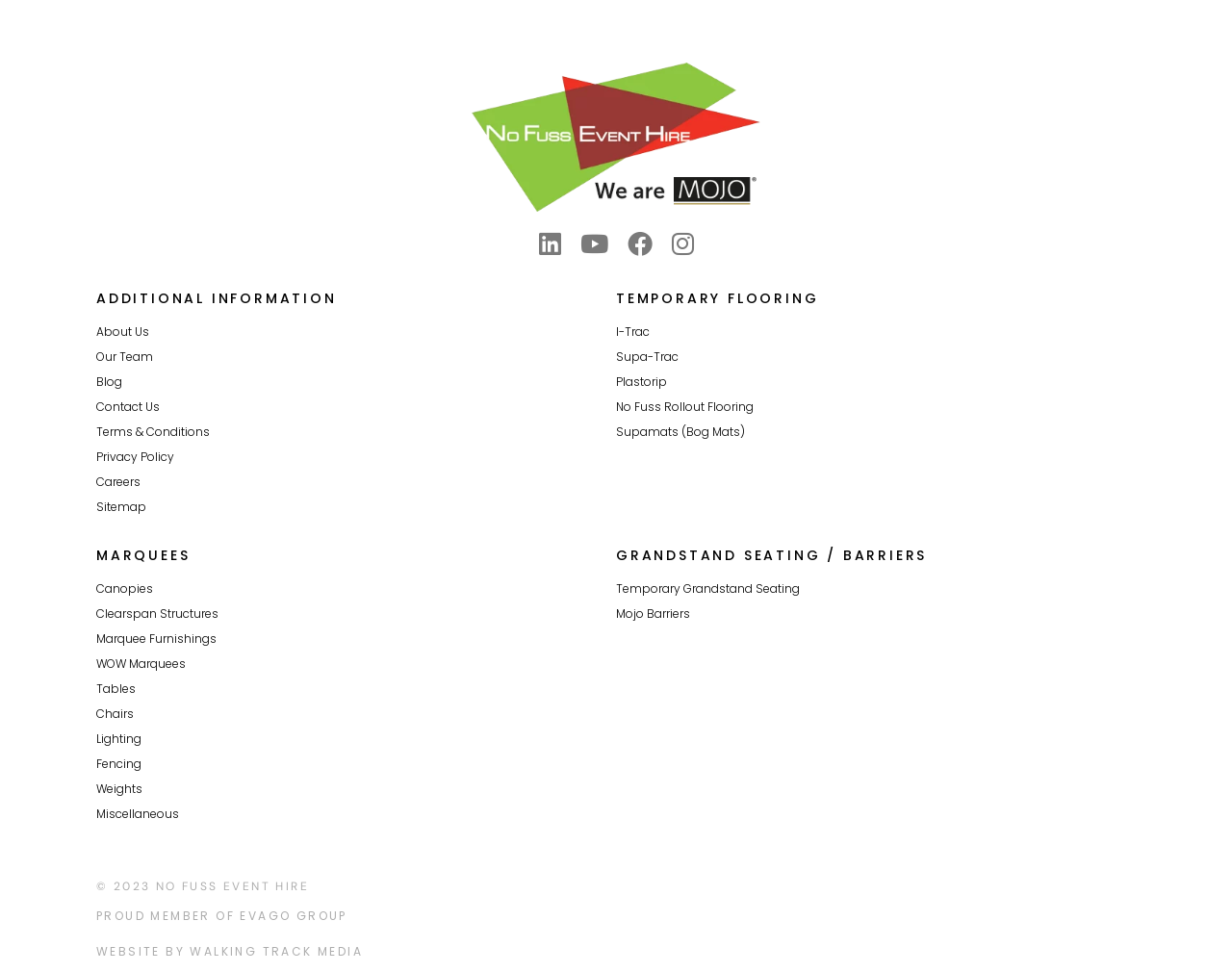Indicate the bounding box coordinates of the clickable region to achieve the following instruction: "Search for products."

None